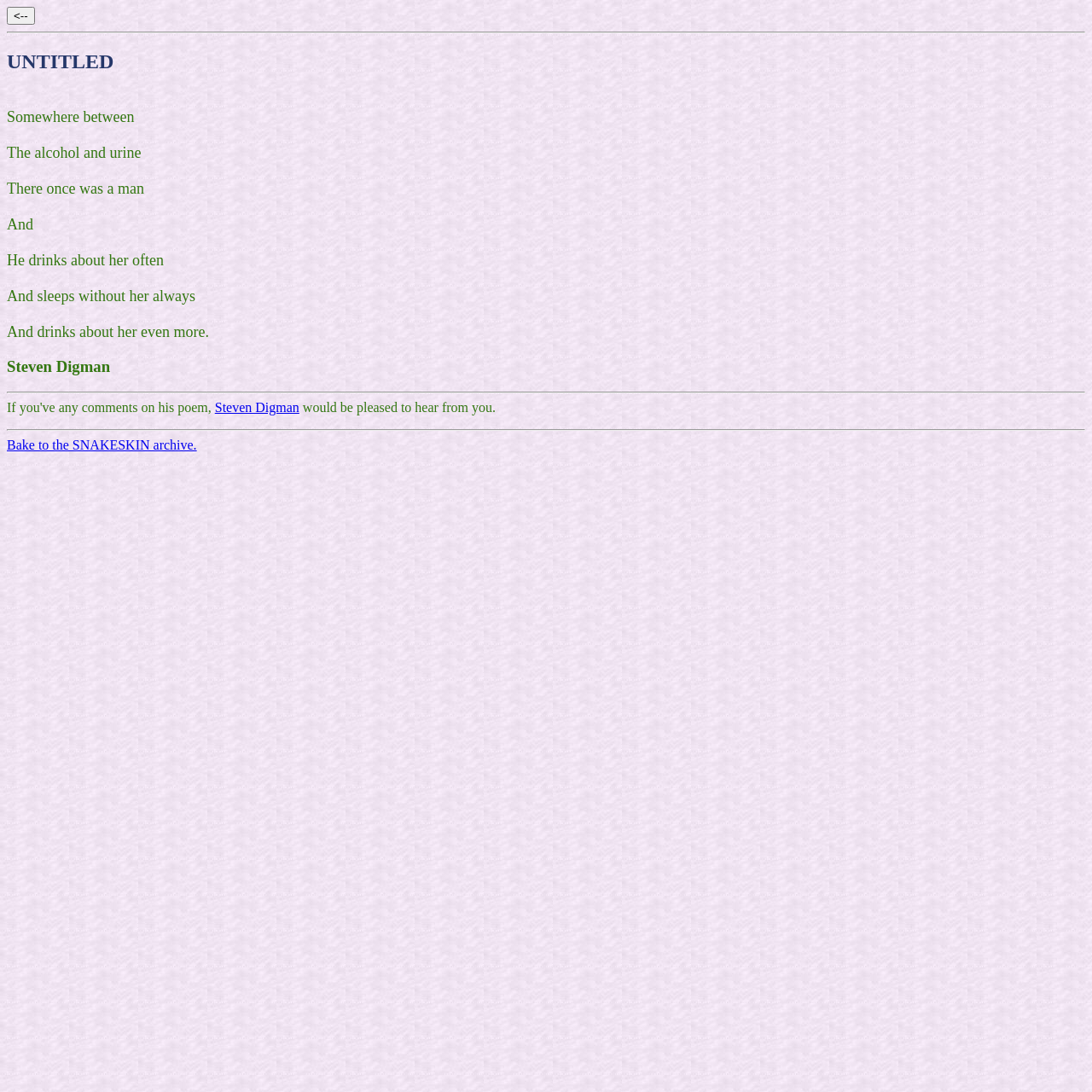What is the archive link for? Using the information from the screenshot, answer with a single word or phrase.

SNAKESKIN archive